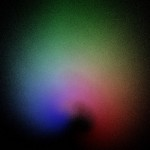What kind of atmosphere does the image evoke?
Based on the image, answer the question with a single word or brief phrase.

Cosmic or nebular